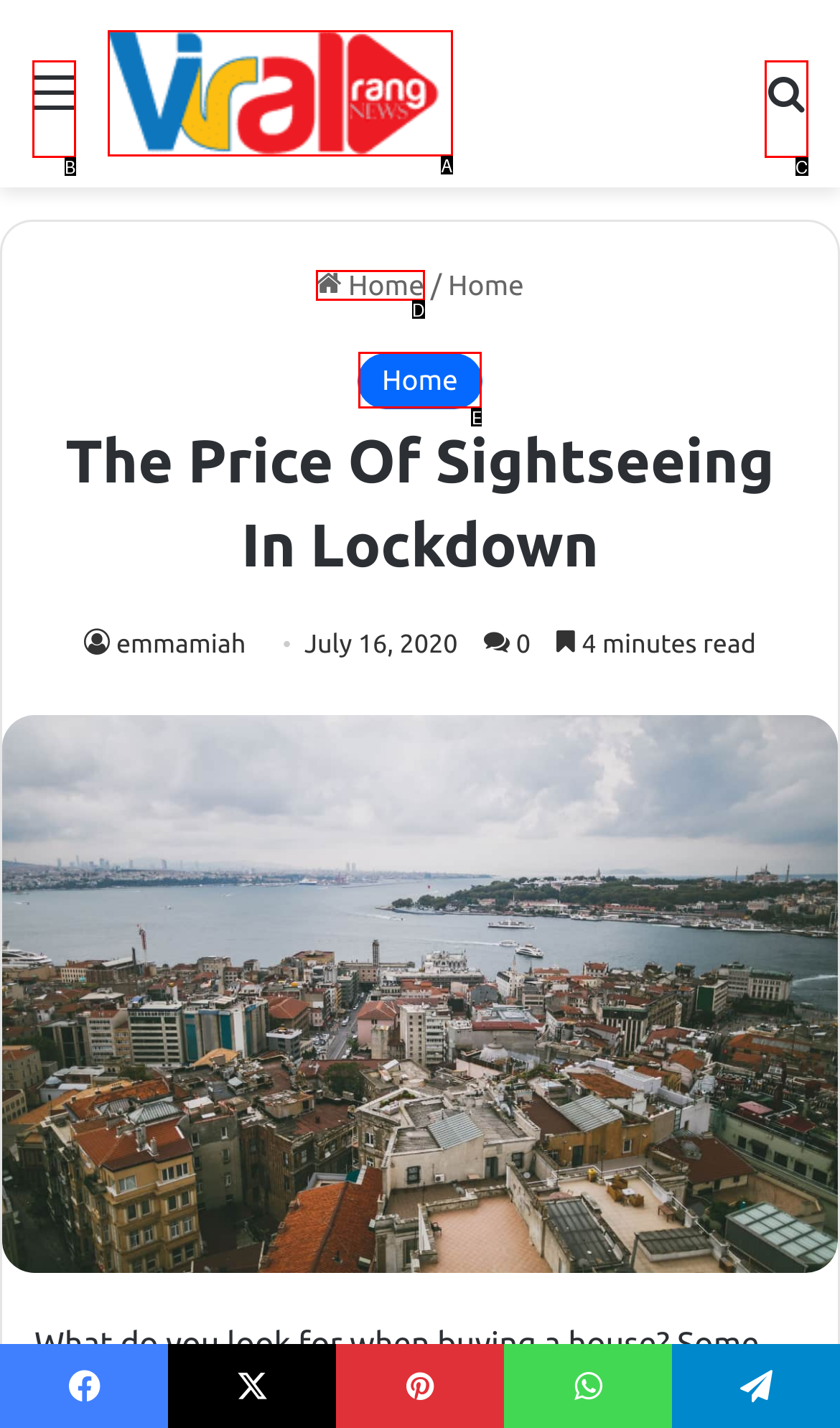Determine which option matches the description: title="Viral Rang". Answer using the letter of the option.

A